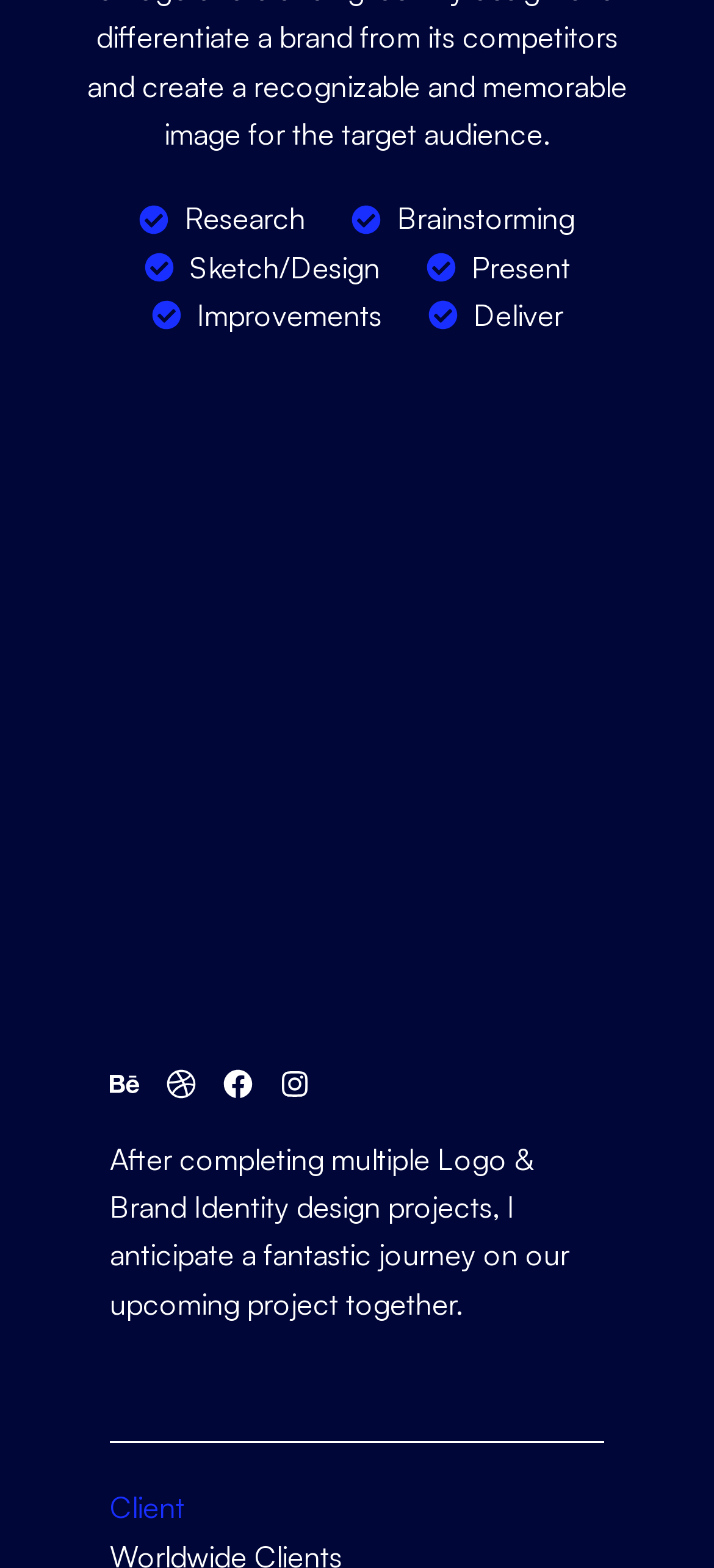What is the tone of the webpage?
Based on the image, please offer an in-depth response to the question.

I read the static text element that says 'I anticipate a fantastic journey on our upcoming project together.' This sentence has a positive tone, suggesting that the overall tone of the webpage is also positive.